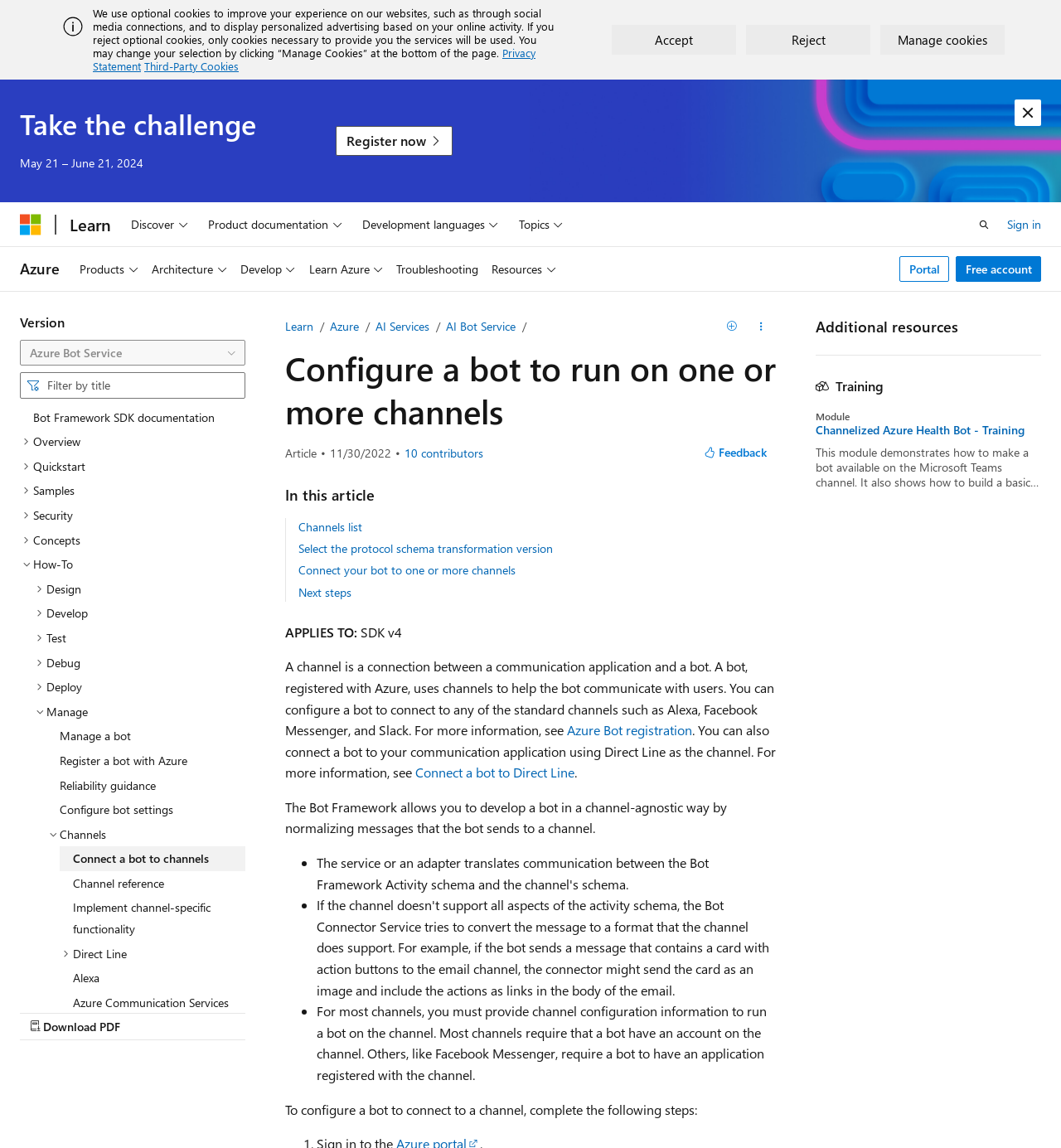What is the 'Direct Line' option under 'Configure bot settings'?
Analyze the image and deliver a detailed answer to the question.

Under the 'Configure bot settings' section, the 'Direct Line' option is a channel that allows users to connect their bot to, which is one of the many channels available, including Azure Communication Services Chat, Email, Facebook, and more.